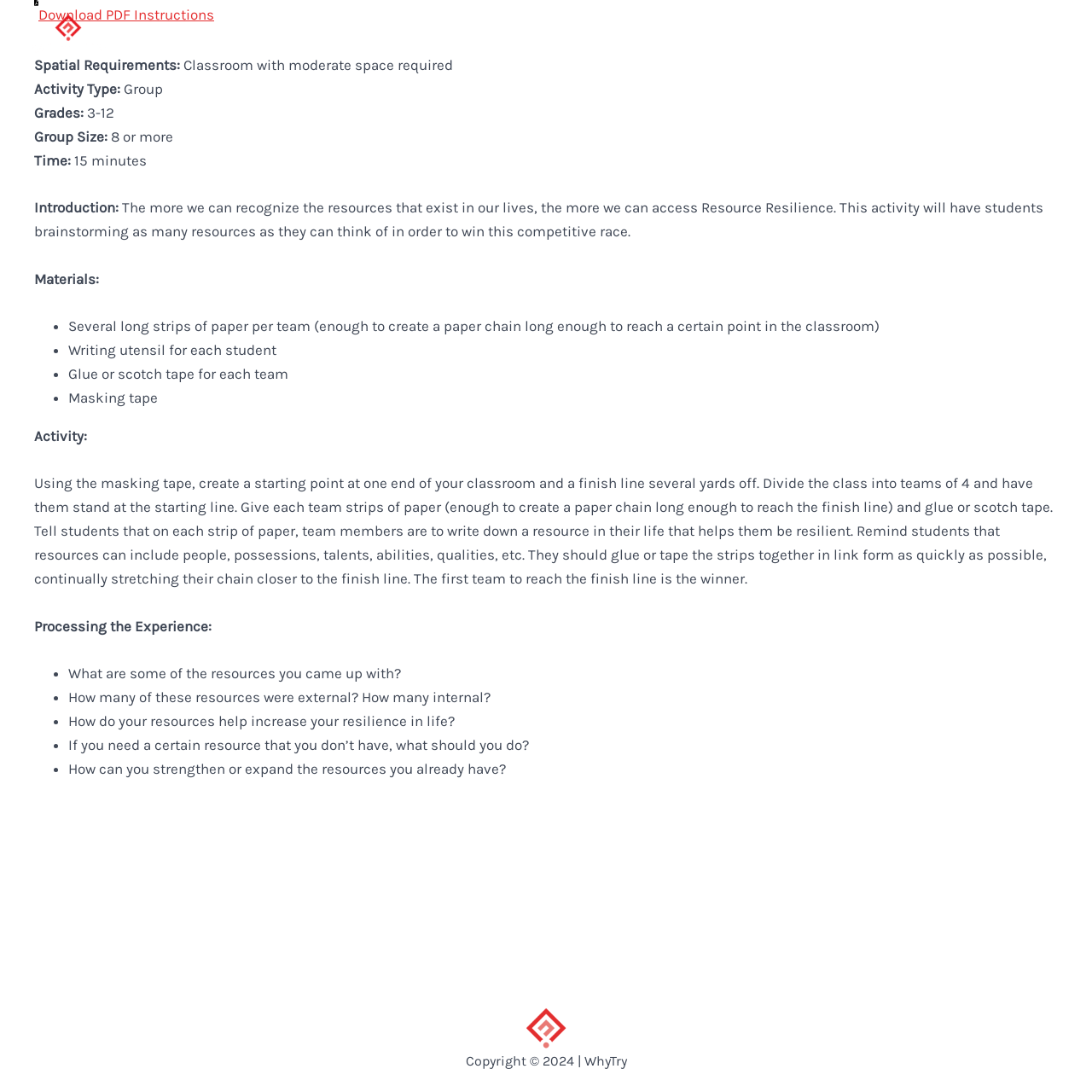Provide an in-depth caption for the contents of the webpage.

The webpage is titled "Links of Resilience – WhyTry Program Materials and Toolkit". At the top, there is a navigation menu with links to "Community", "Login", "Recover Lost Password", and "Contact Support". Below the navigation menu, there is a main content area that takes up most of the page.

In the main content area, there is an article that provides instructions for an activity called "Resource Resilience". The activity is described as a competitive race where students brainstorm and write down resources in their lives that help them be resilient. The resources can include people, possessions, talents, abilities, and qualities.

The article provides details about the activity, including the materials needed, such as long strips of paper, writing utensils, glue or scotch tape, and masking tape. It also explains how to set up the activity, including creating a starting point and a finish line in the classroom.

The article then provides a step-by-step guide on how to conduct the activity, including having students write down resources on the strips of paper, gluing or taping them together, and stretching the chain towards the finish line. The first team to reach the finish line wins.

After the activity, there is a section on "Processing the Experience" that provides questions for students to reflect on, such as what resources they came up with, how many were external or internal, and how their resources help increase their resilience in life.

At the bottom of the page, there is a copyright notice that reads "Copyright © 2024 | WhyTry".